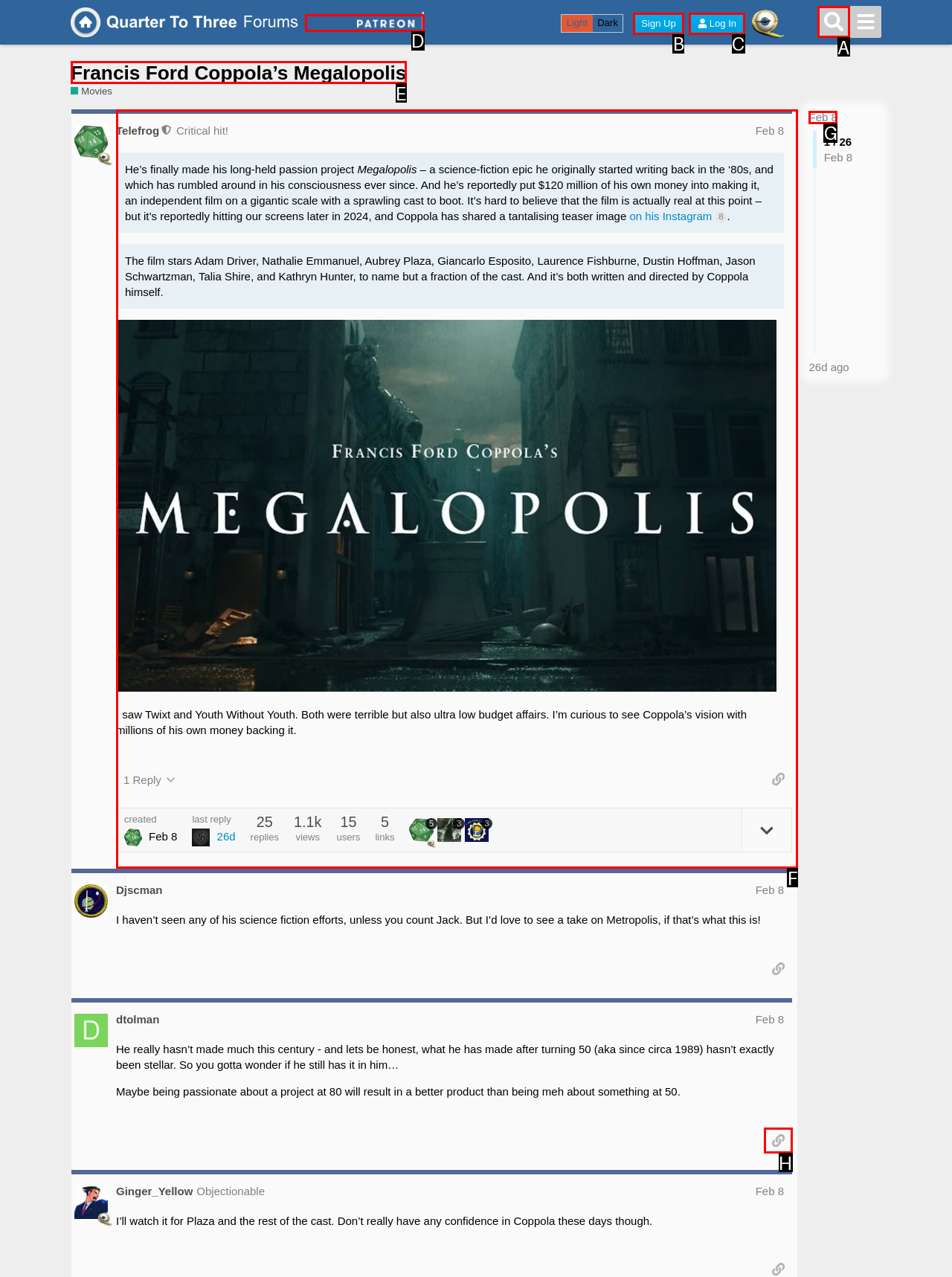Identify the correct choice to execute this task: View post details
Respond with the letter corresponding to the right option from the available choices.

F